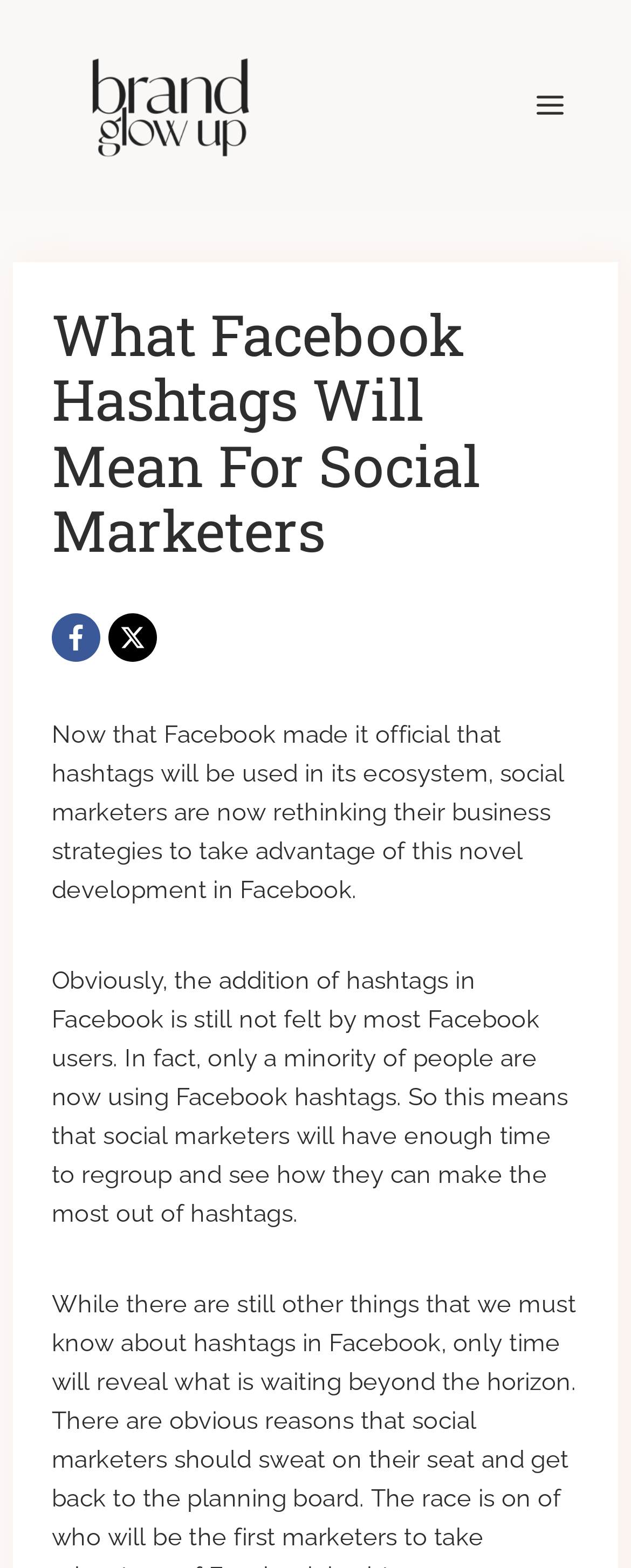What are social marketers doing in response to Facebook's hashtag announcement?
Based on the visual, give a brief answer using one word or a short phrase.

Rethinking strategies